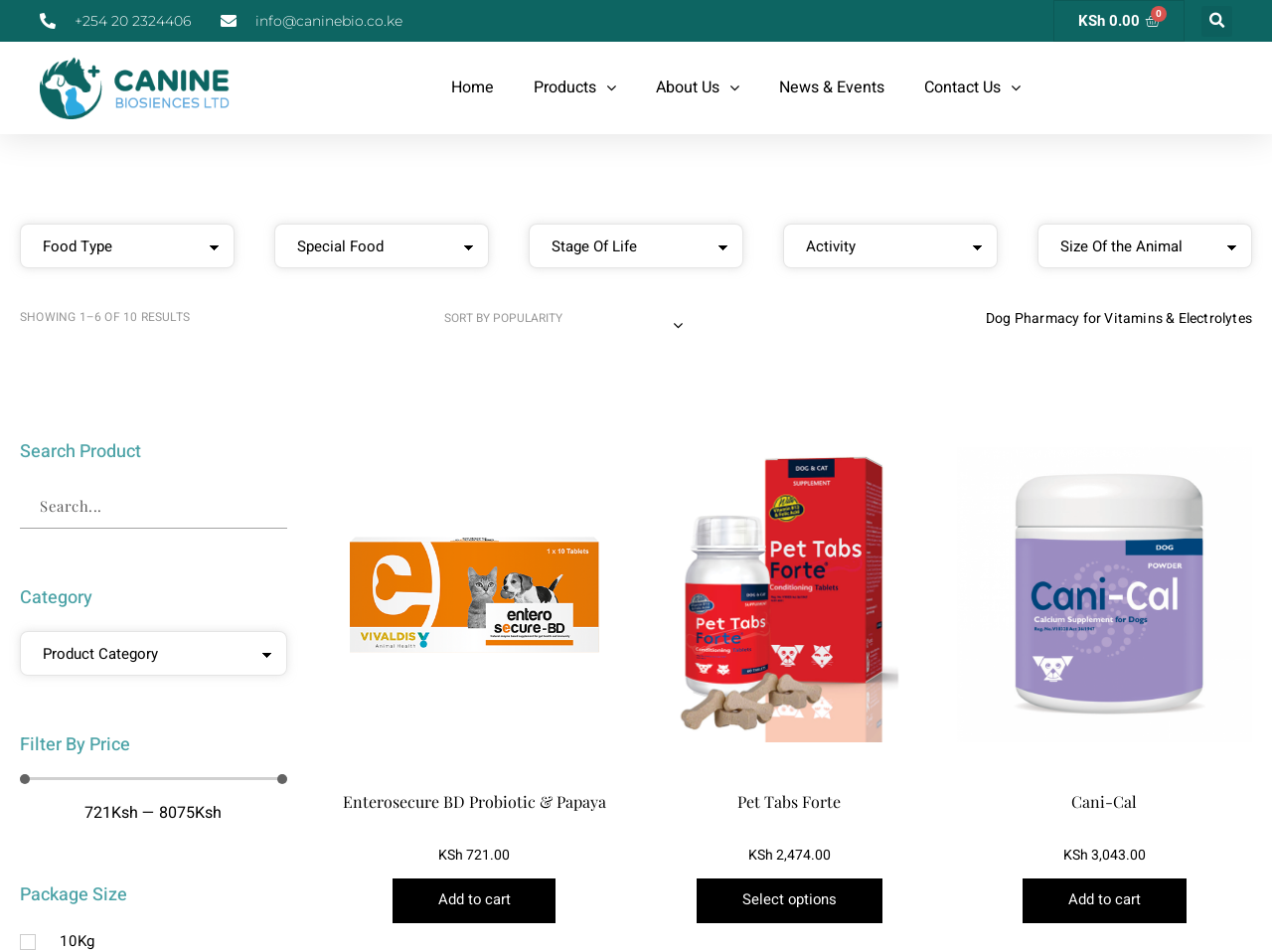Find the bounding box coordinates for the area you need to click to carry out the instruction: "View Pet Tabs Forte product details". The coordinates should be four float numbers between 0 and 1, indicated as [left, top, right, bottom].

[0.547, 0.923, 0.694, 0.97]